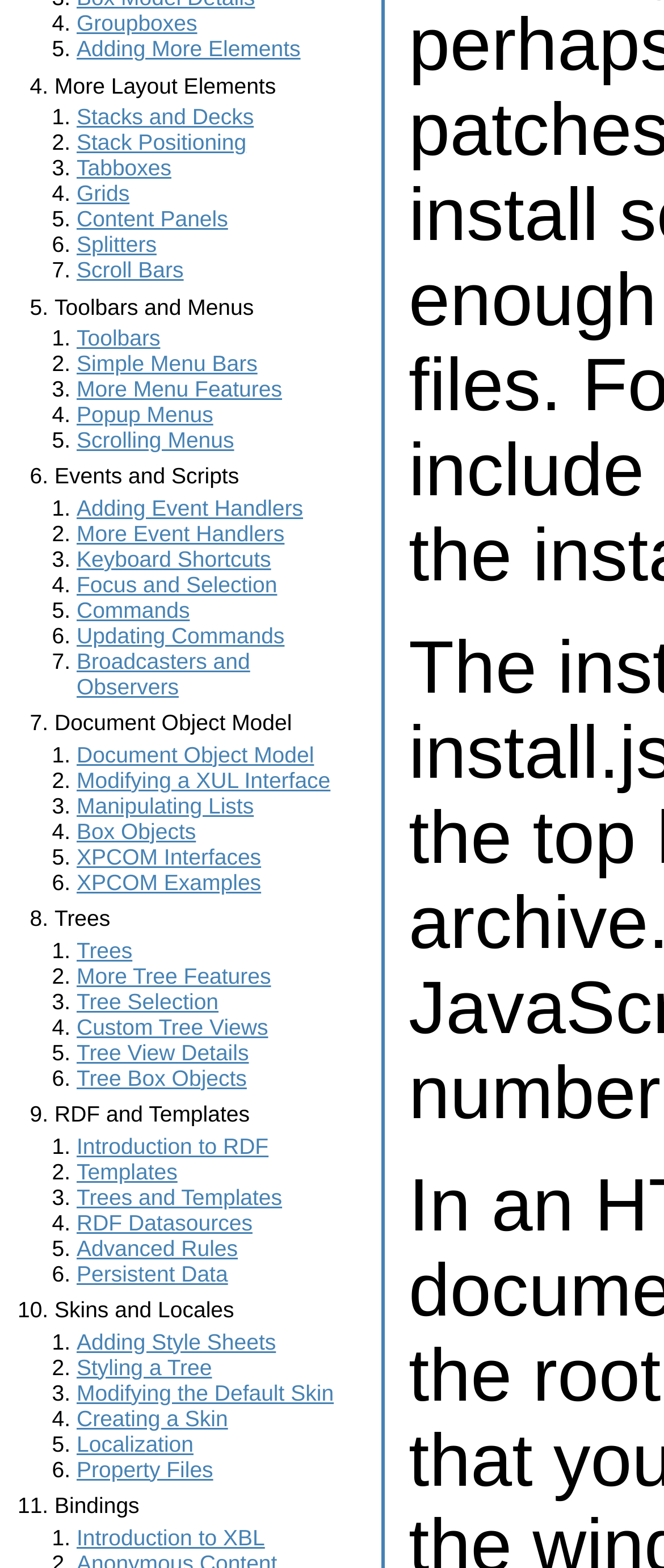Locate the bounding box coordinates of the region to be clicked to comply with the following instruction: "Discover Trees". The coordinates must be four float numbers between 0 and 1, in the form [left, top, right, bottom].

[0.115, 0.598, 0.199, 0.614]